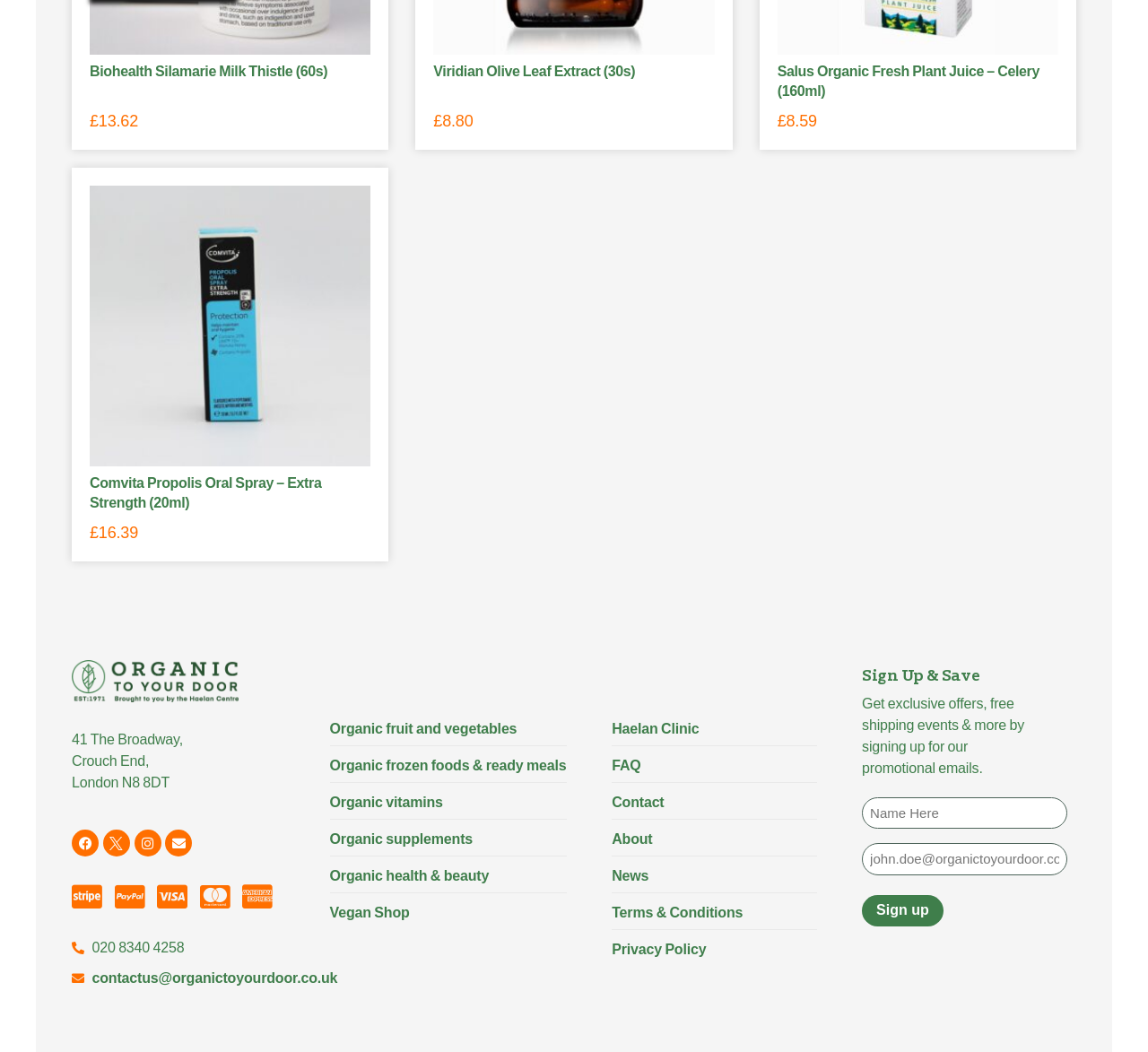Determine the bounding box coordinates of the clickable region to follow the instruction: "Read more about SPCA Westchester’s First Mobile Adoption Unit".

None